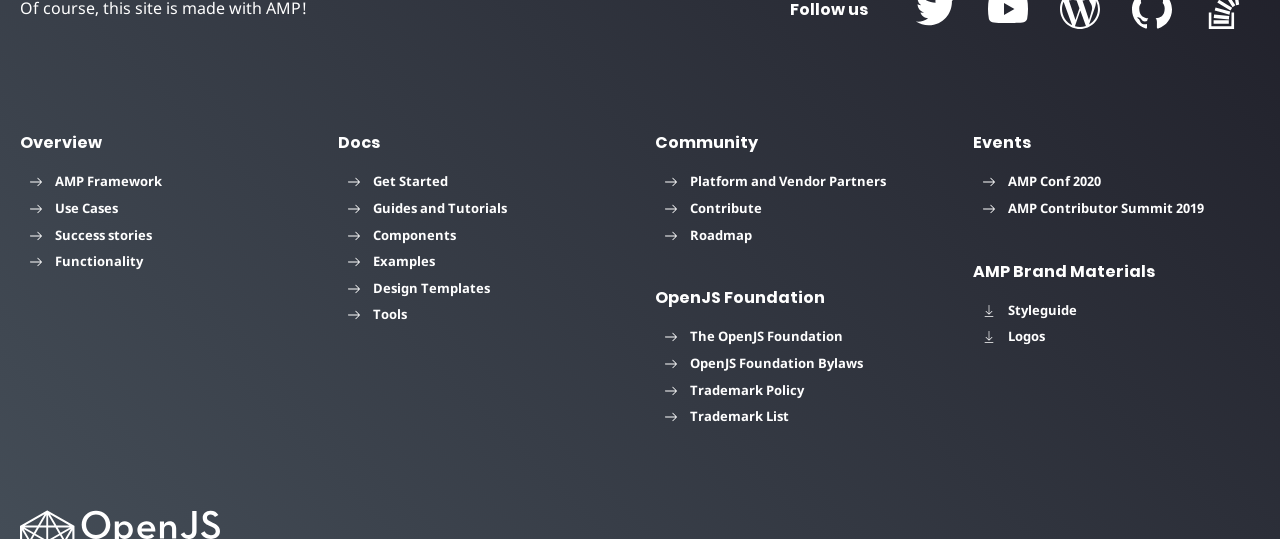Determine the bounding box coordinates of the clickable region to execute the instruction: "View Docs". The coordinates should be four float numbers between 0 and 1, denoted as [left, top, right, bottom].

[0.264, 0.247, 0.488, 0.283]